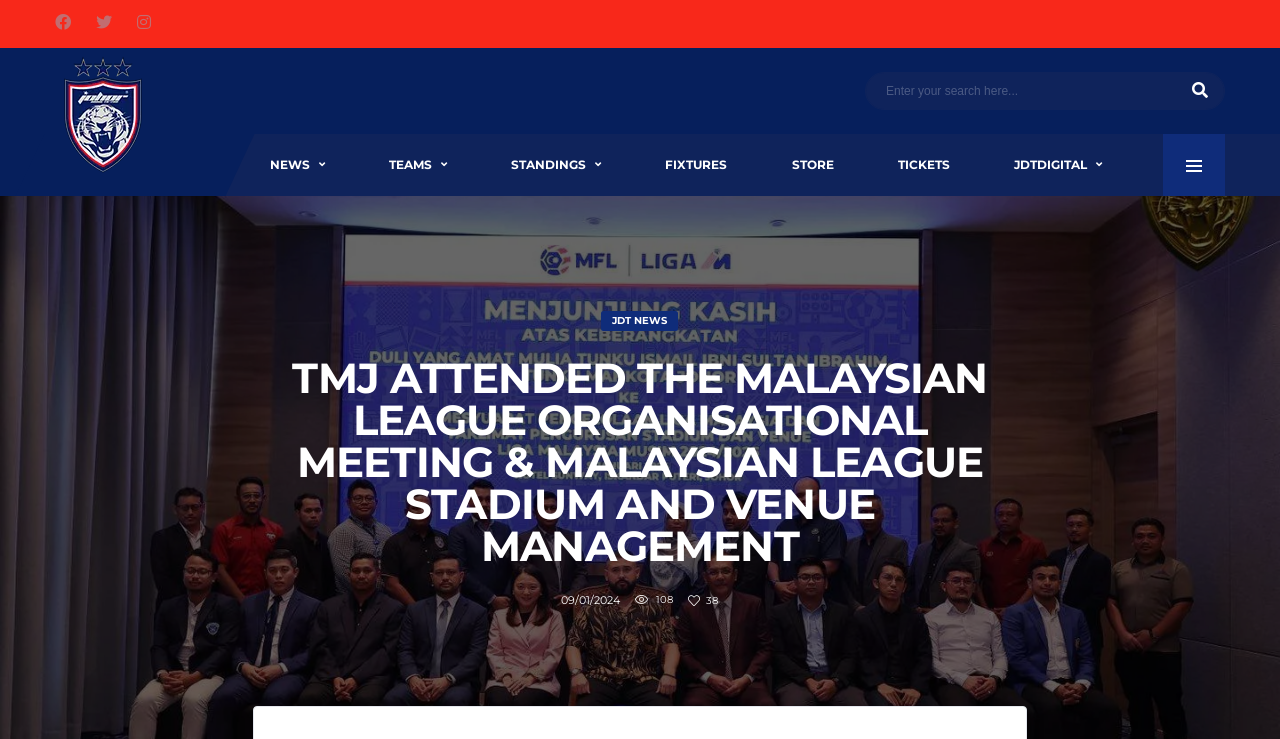What is the name of the football club?
Please answer the question with as much detail and depth as you can.

The name of the football club can be found in the link element with the text 'Johor Darul Ta'zim FC' and also in the image element with the same text, which is likely the logo of the club.